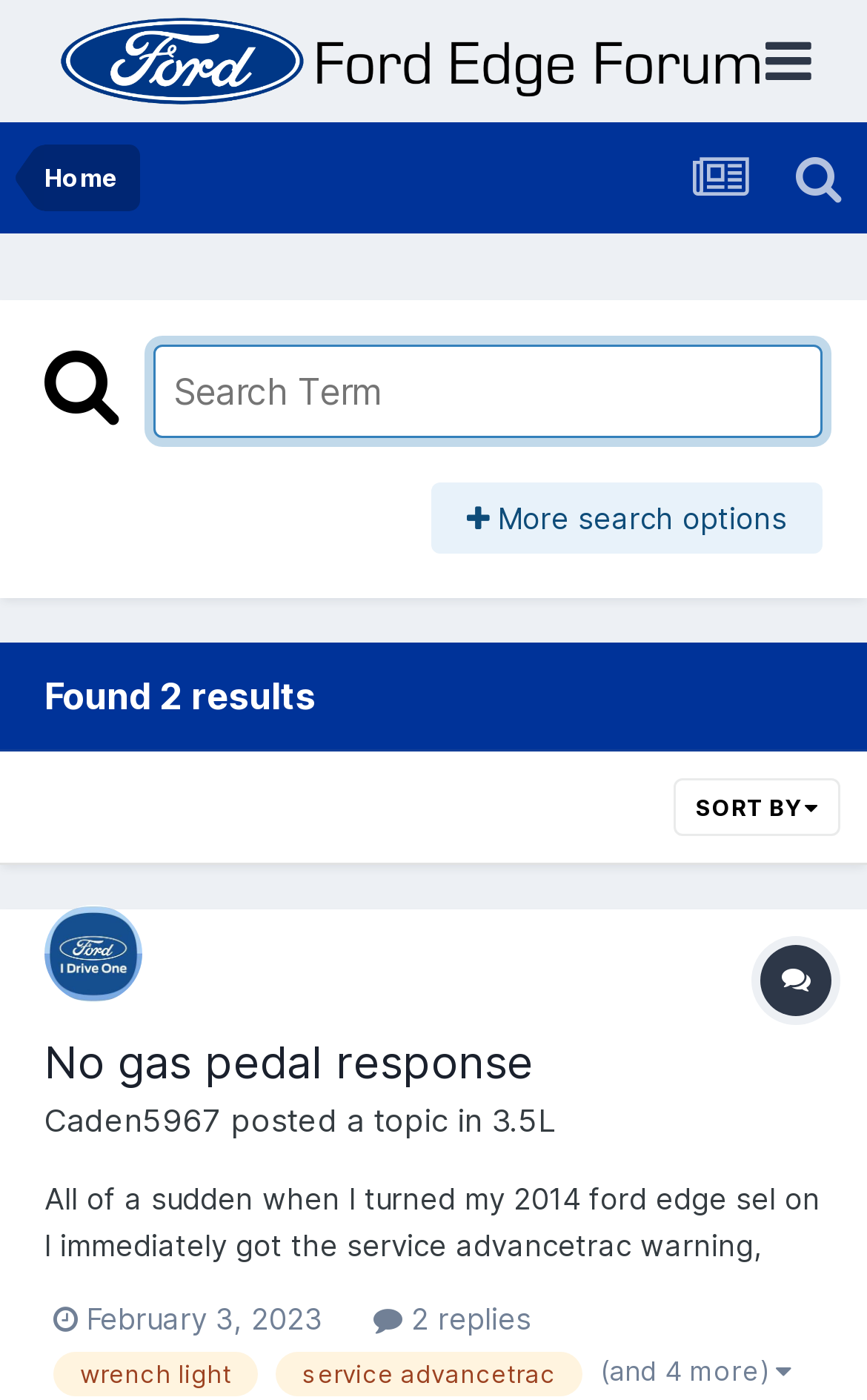Please identify the bounding box coordinates of the area that needs to be clicked to follow this instruction: "go to Italian F4".

None